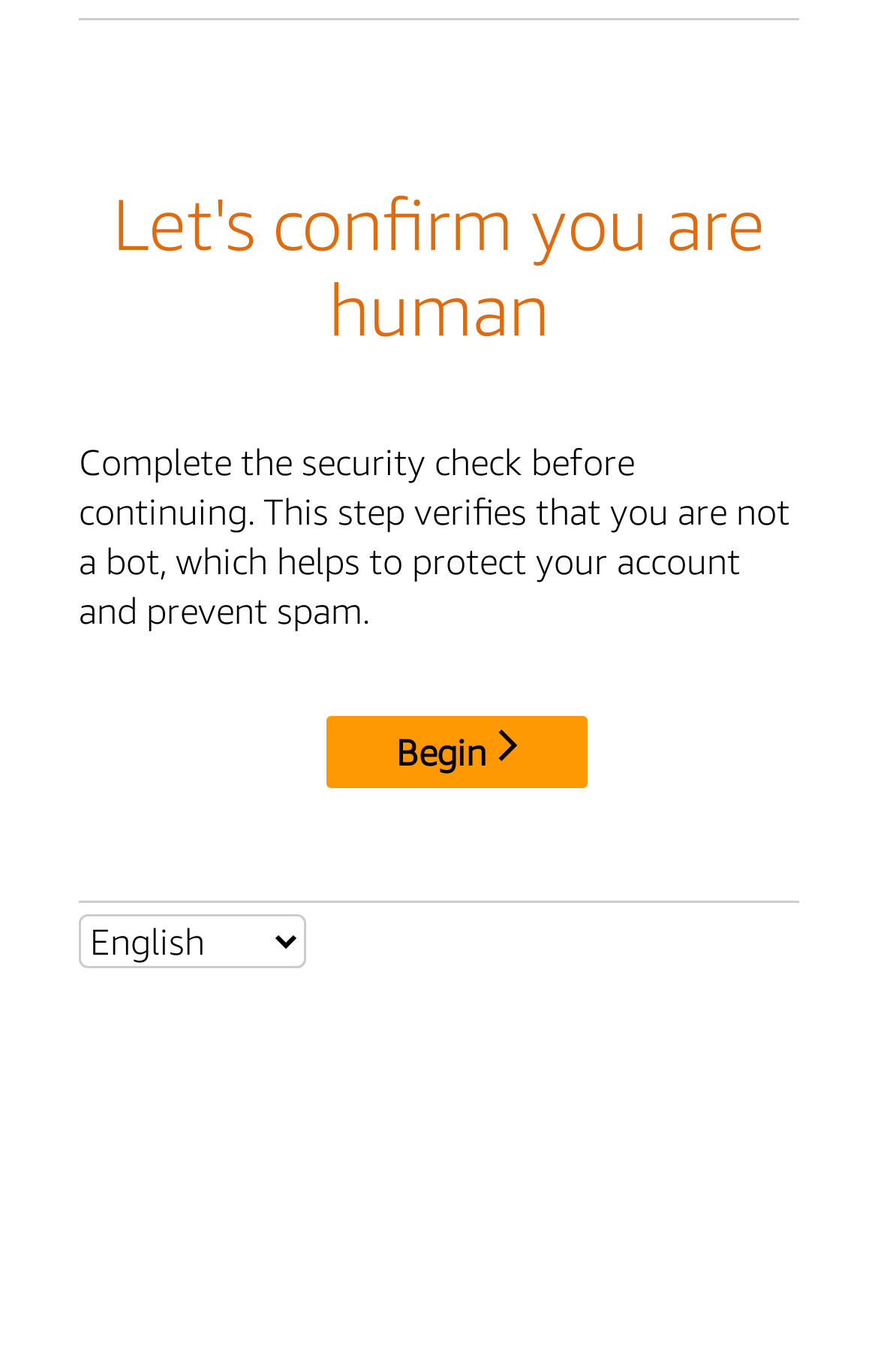Using the format (top-left x, top-left y, bottom-right x, bottom-right y), and given the element description, identify the bounding box coordinates within the screenshot: Begin

[0.372, 0.522, 0.669, 0.574]